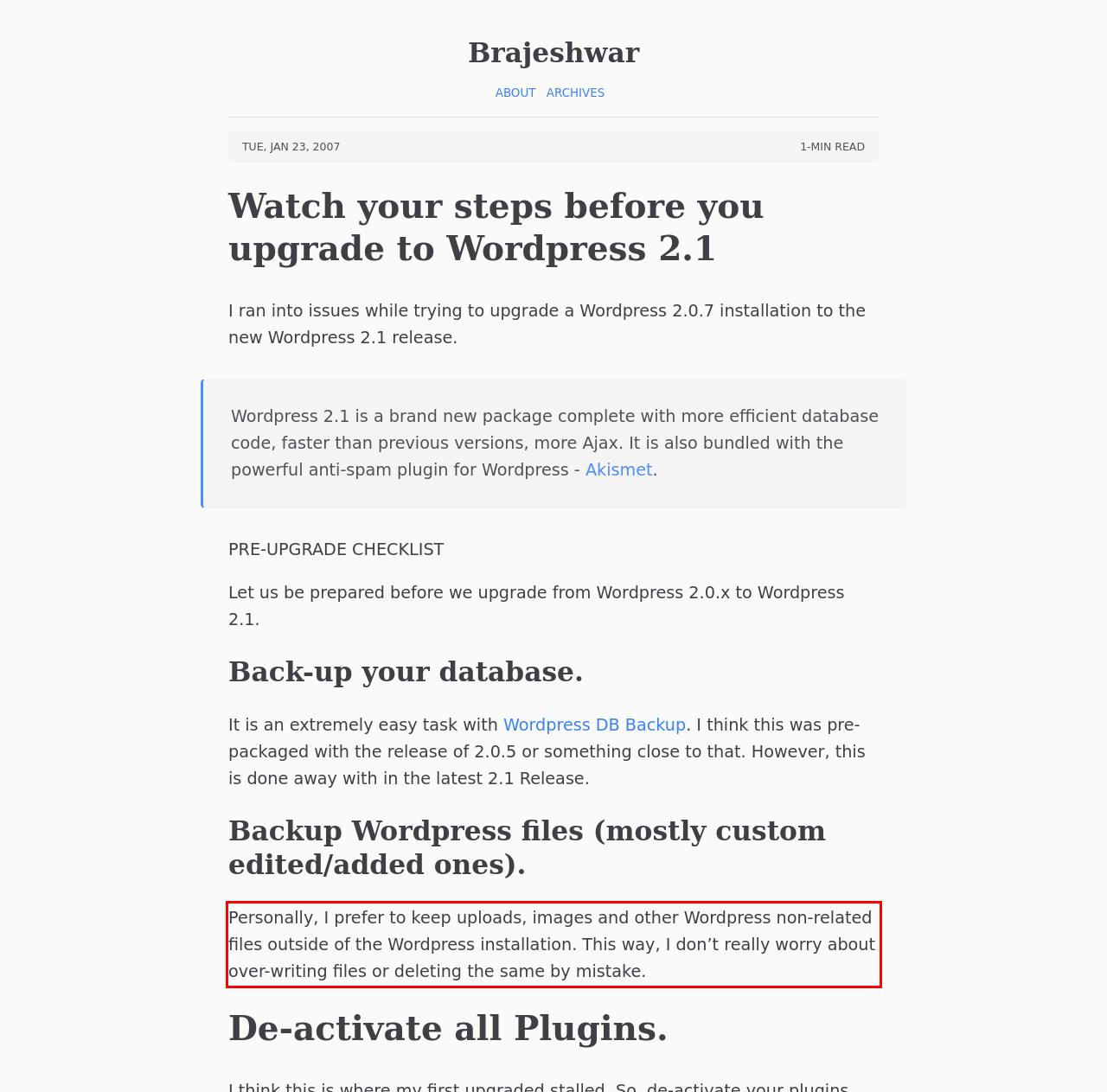Examine the webpage screenshot and use OCR to obtain the text inside the red bounding box.

Personally, I prefer to keep uploads, images and other Wordpress non-related files outside of the Wordpress installation. This way, I don’t really worry about over-writing files or deleting the same by mistake.